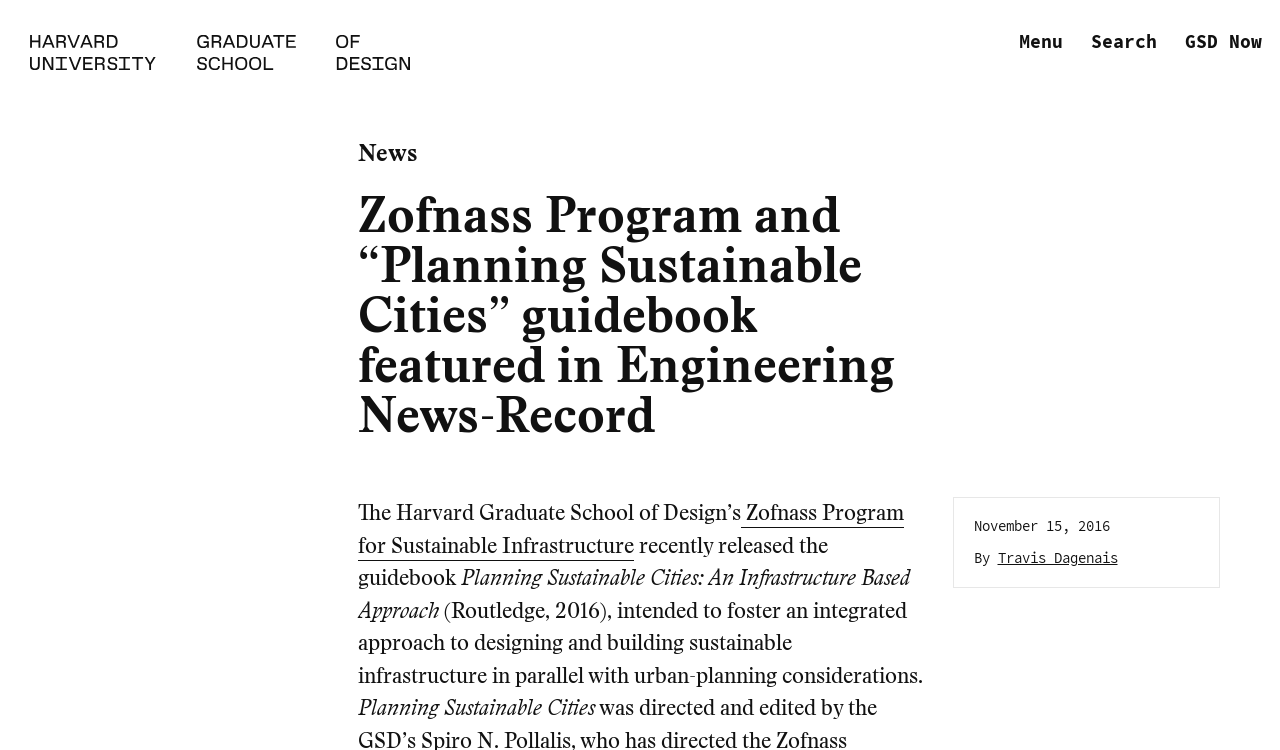Can you extract the primary headline text from the webpage?

Zofnass Program and “Planning Sustainable Cities” guidebook featured in Engineering News-Record